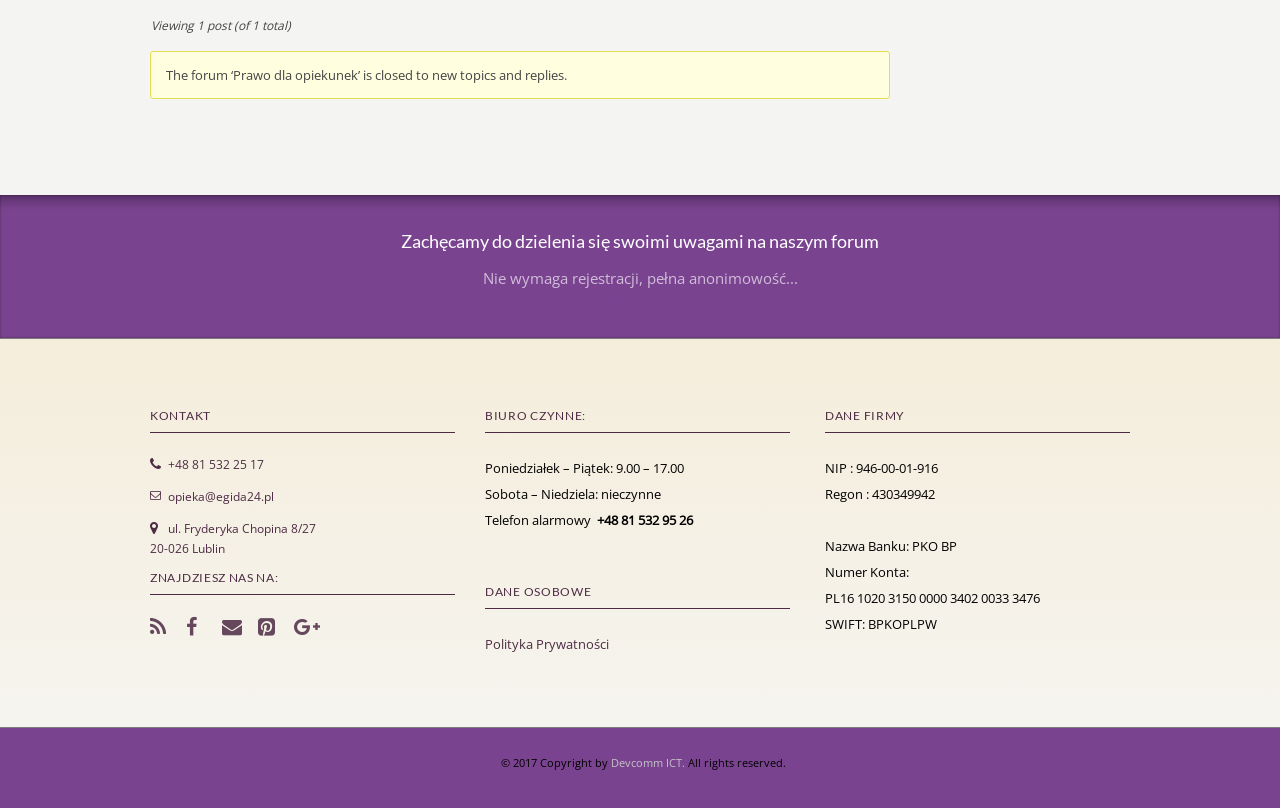Determine the bounding box coordinates for the region that must be clicked to execute the following instruction: "Follow on Facebook".

[0.145, 0.764, 0.164, 0.789]